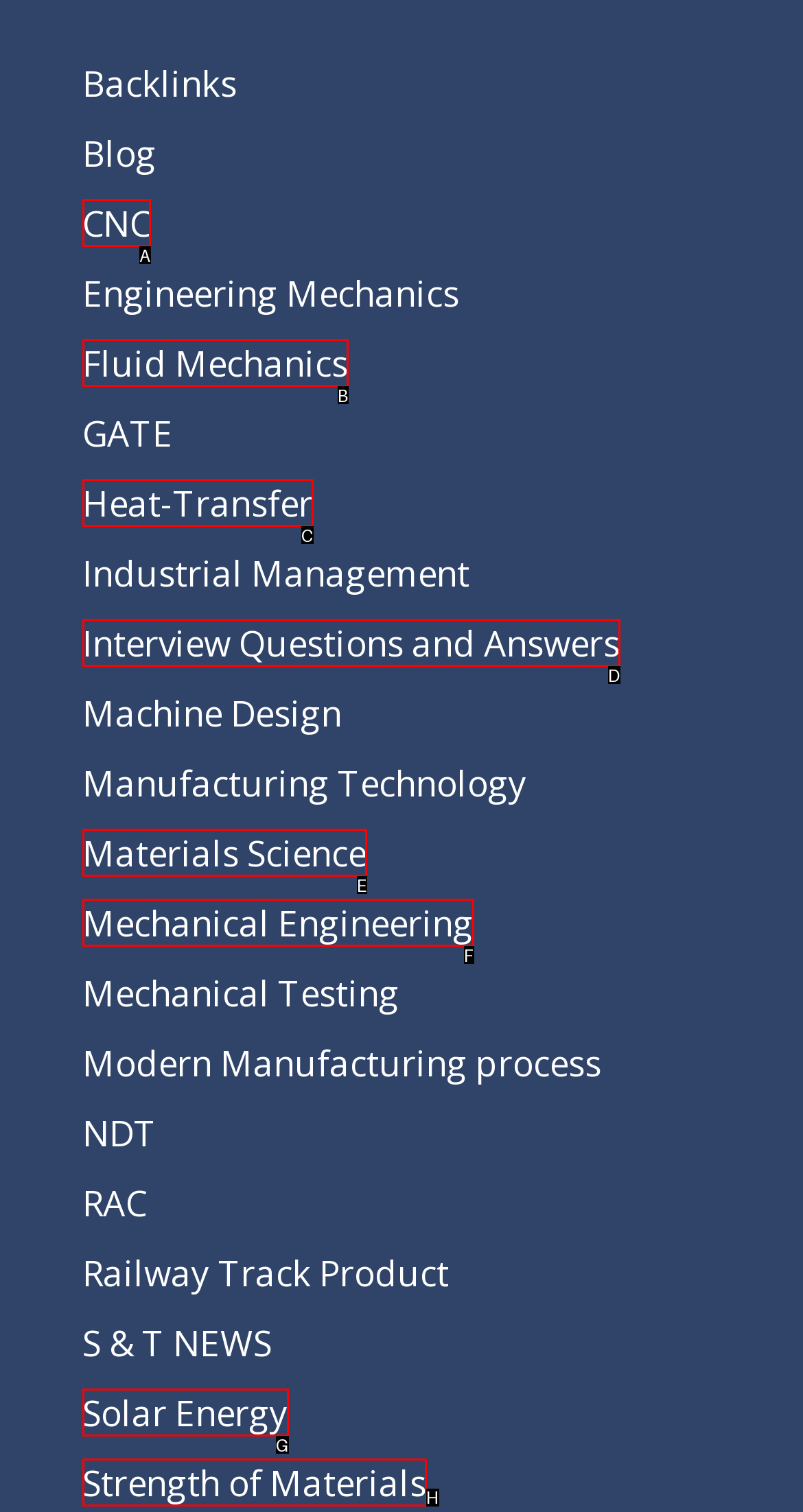To complete the task: Learn about 'Strength of Materials', which option should I click? Answer with the appropriate letter from the provided choices.

H